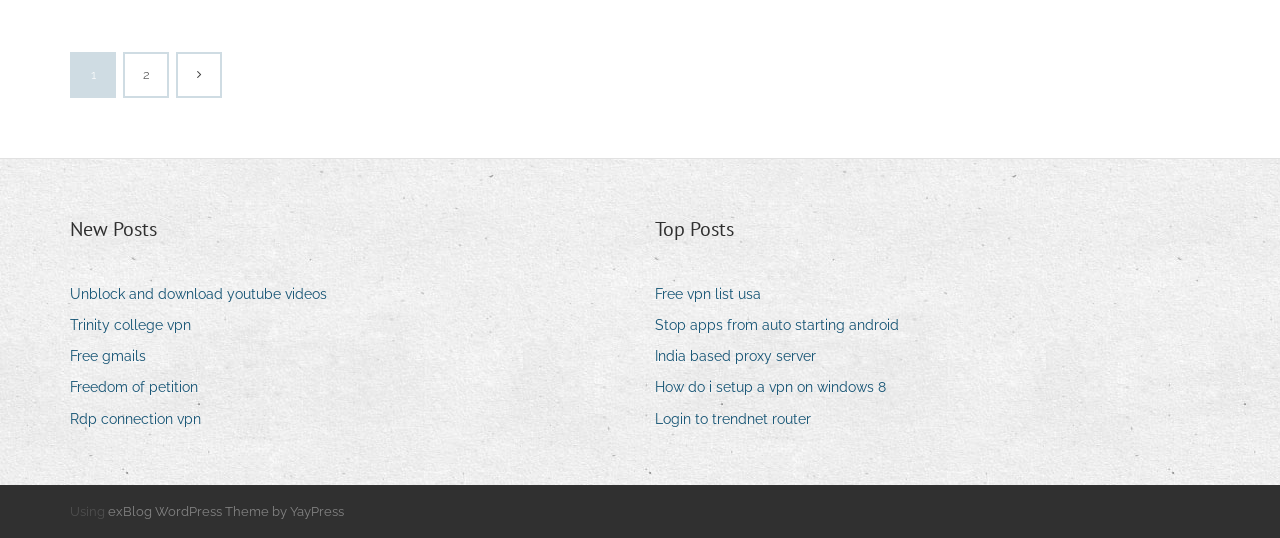Locate the bounding box coordinates of the element I should click to achieve the following instruction: "Go to 'Top Posts'".

[0.512, 0.397, 0.573, 0.453]